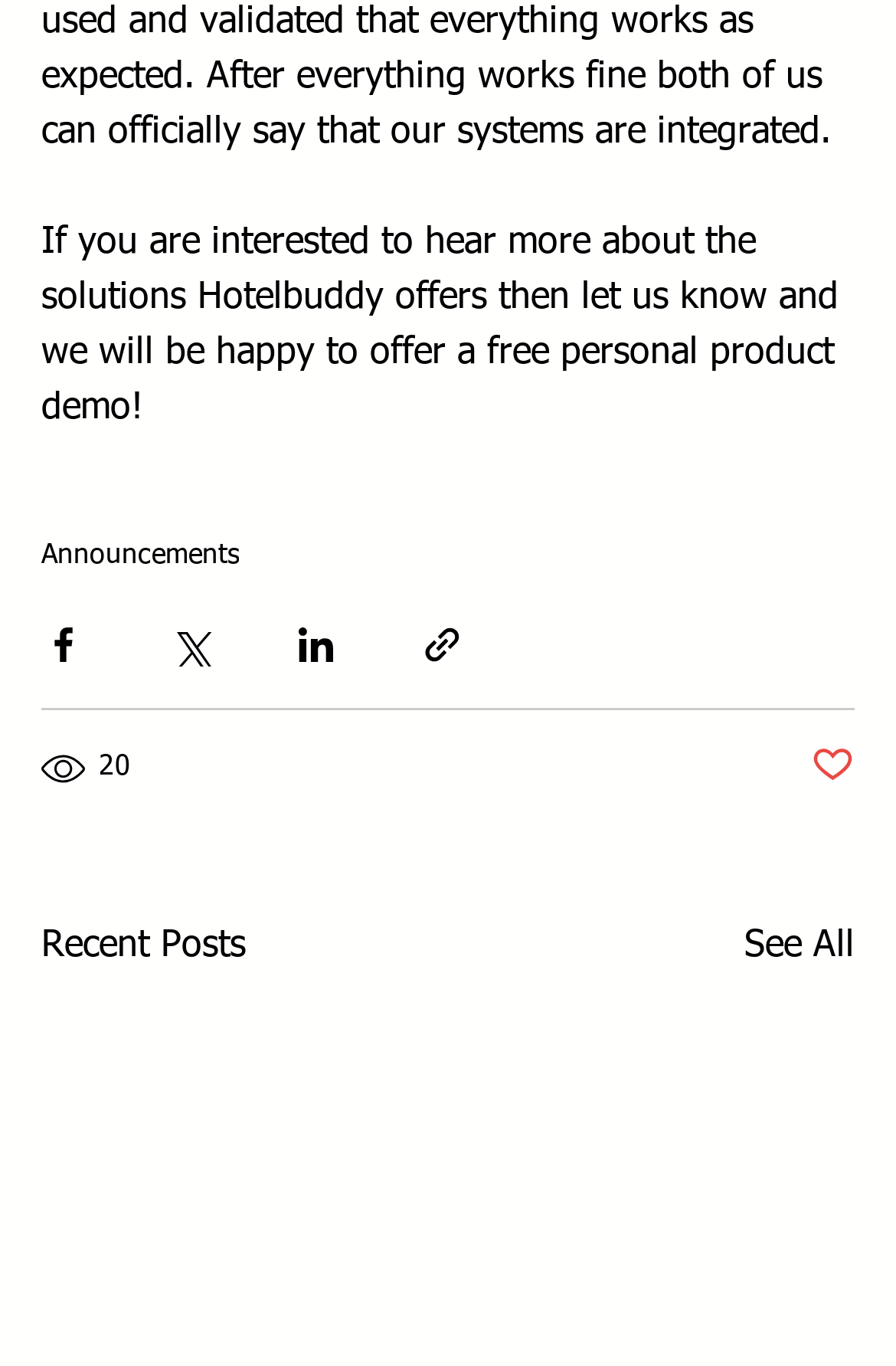Locate the UI element described by 20 and provide its bounding box coordinates. Use the format (top-left x, top-left y, bottom-right x, bottom-right y) with all values as floating point numbers between 0 and 1.

[0.046, 0.281, 0.151, 0.318]